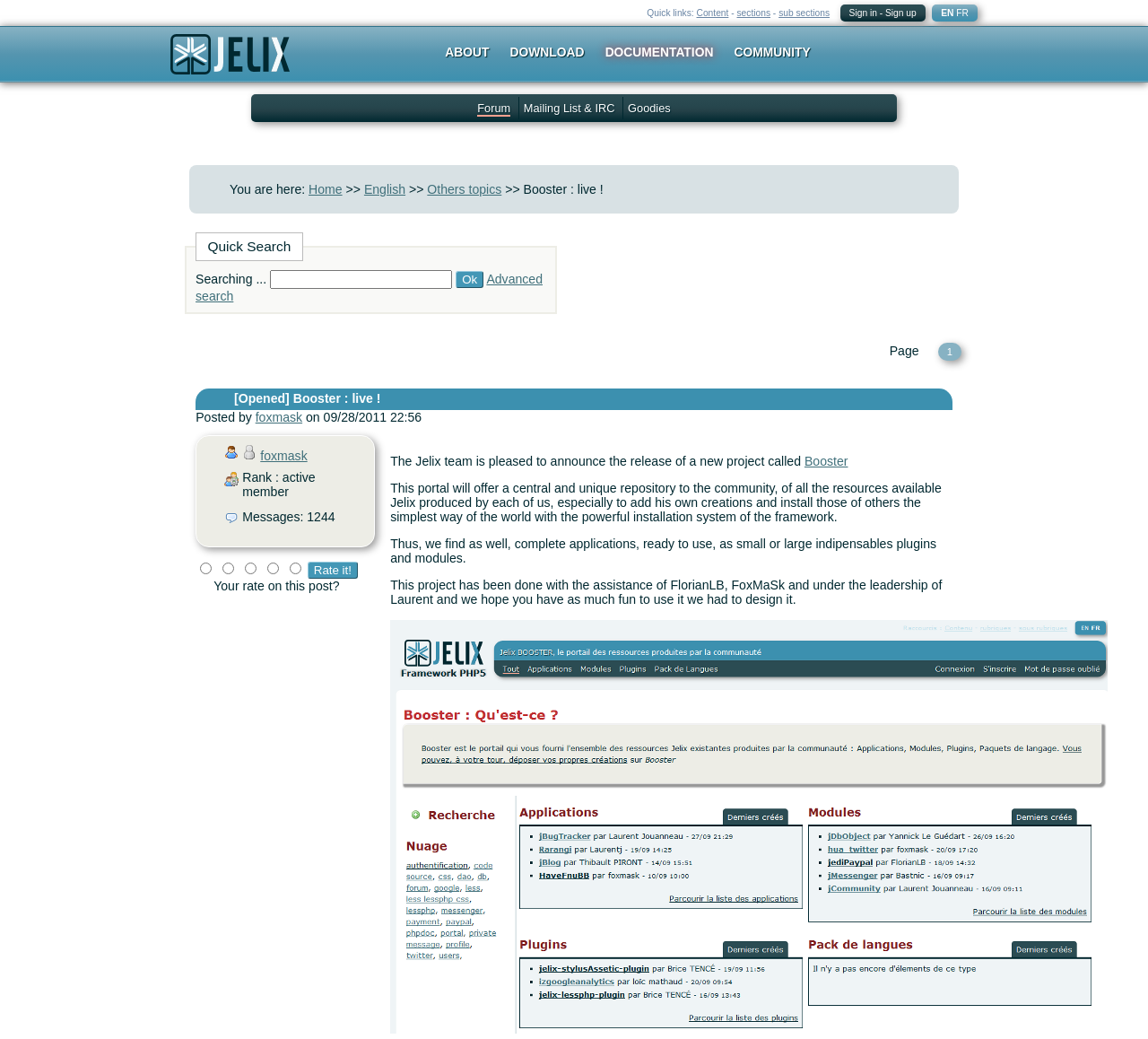Identify the bounding box coordinates for the element you need to click to achieve the following task: "Sign in". Provide the bounding box coordinates as four float numbers between 0 and 1, in the form [left, top, right, bottom].

[0.74, 0.008, 0.764, 0.017]